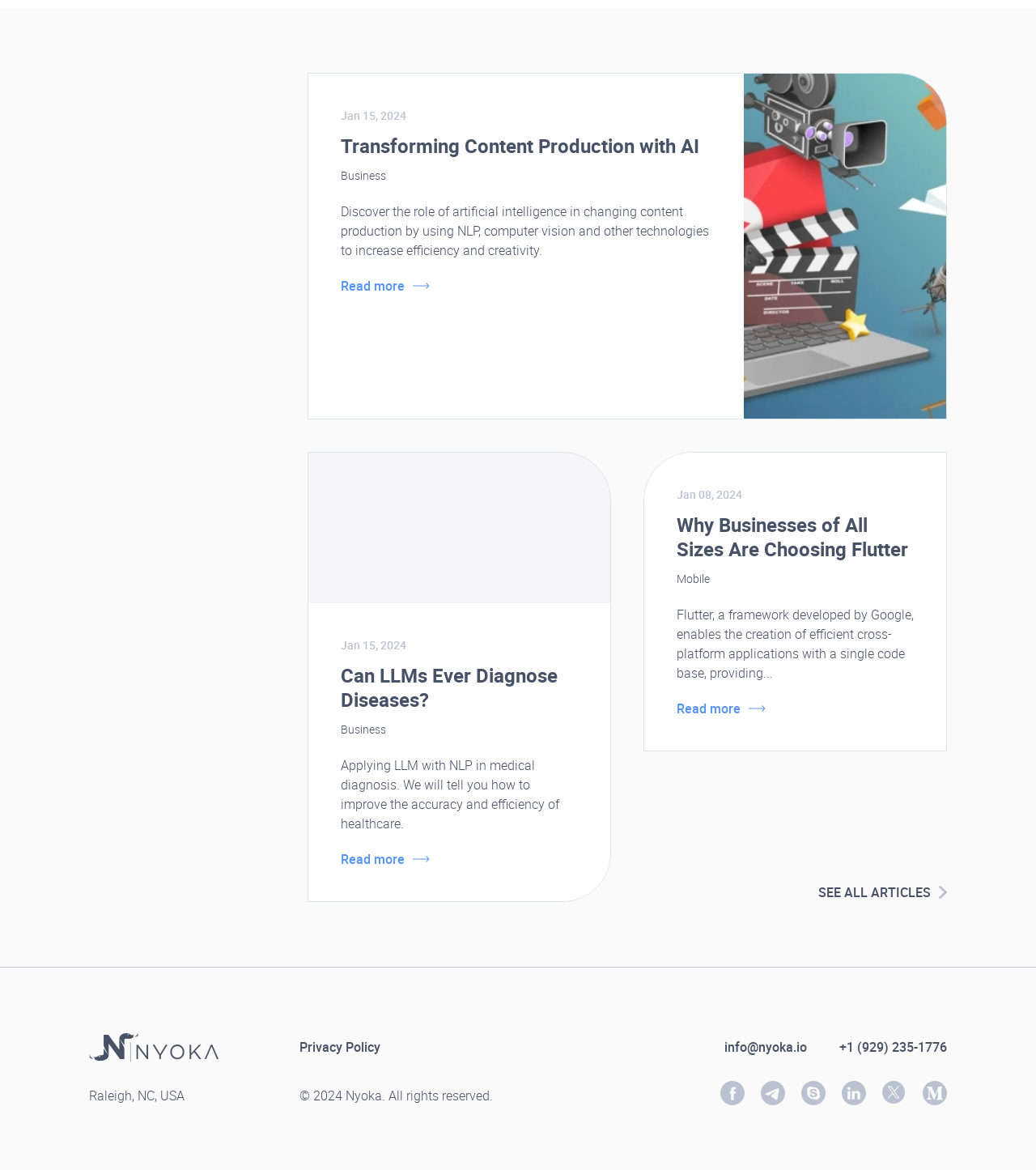Answer briefly with one word or phrase:
What is the category of the second article?

Business